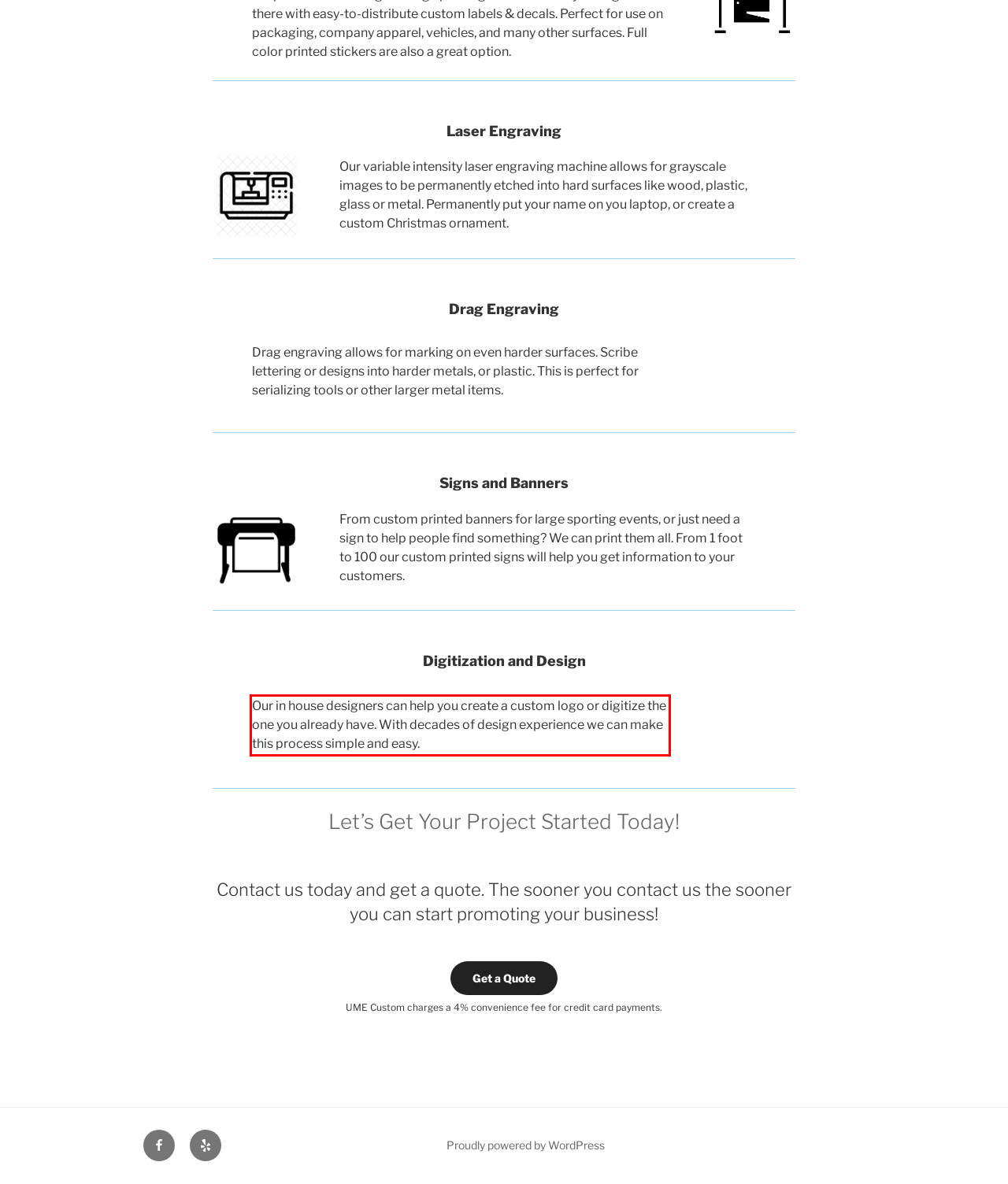From the screenshot of the webpage, locate the red bounding box and extract the text contained within that area.

Our in house designers can help you create a custom logo or digitize the one you already have. With decades of design experience we can make this process simple and easy.